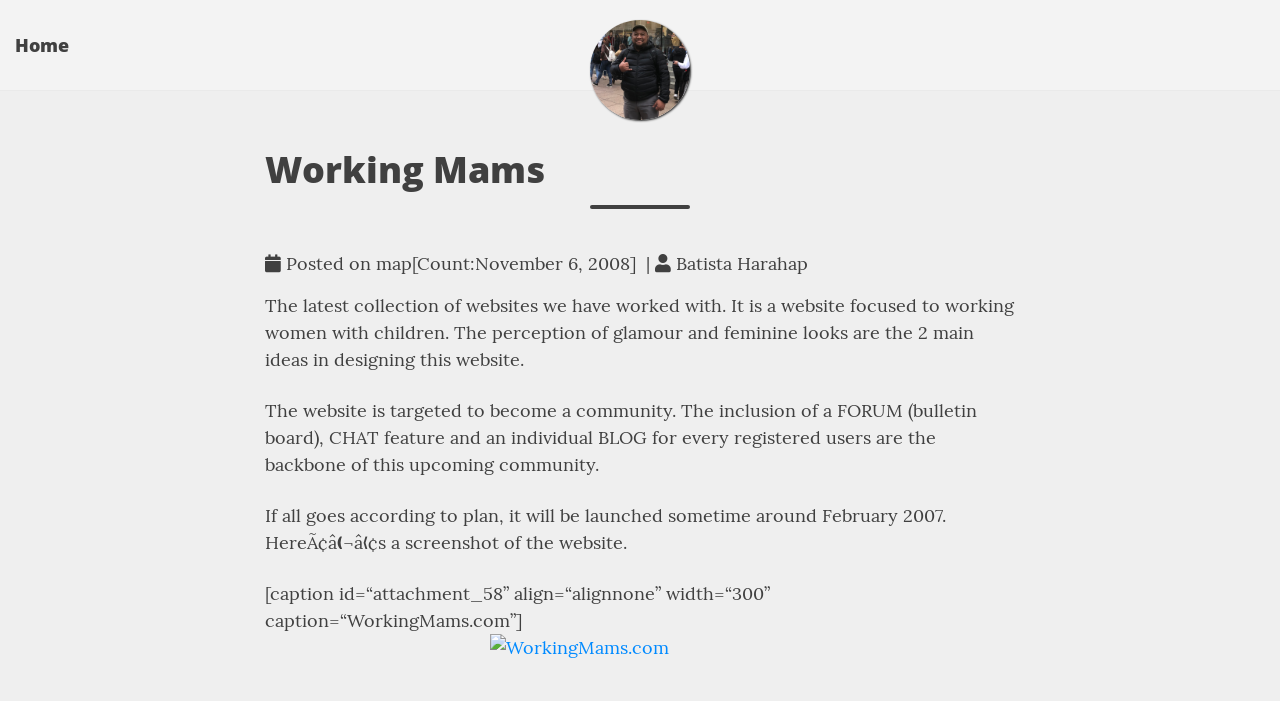Provide a brief response to the question below using a single word or phrase: 
What features will be included in the website?

FORUM, CHAT, BLOG